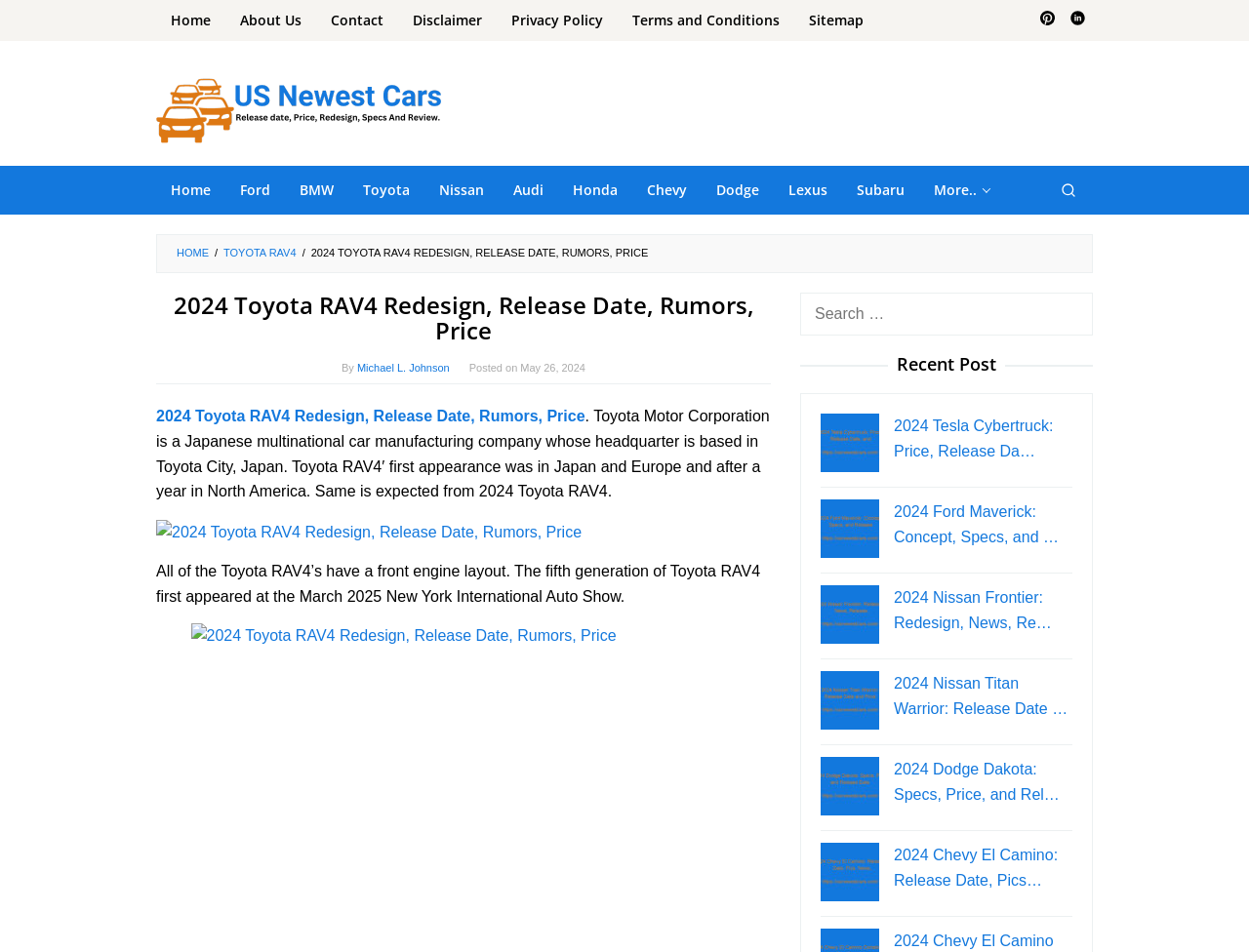What is the name of the car manufacturing company?
Using the visual information, answer the question in a single word or phrase.

Toyota